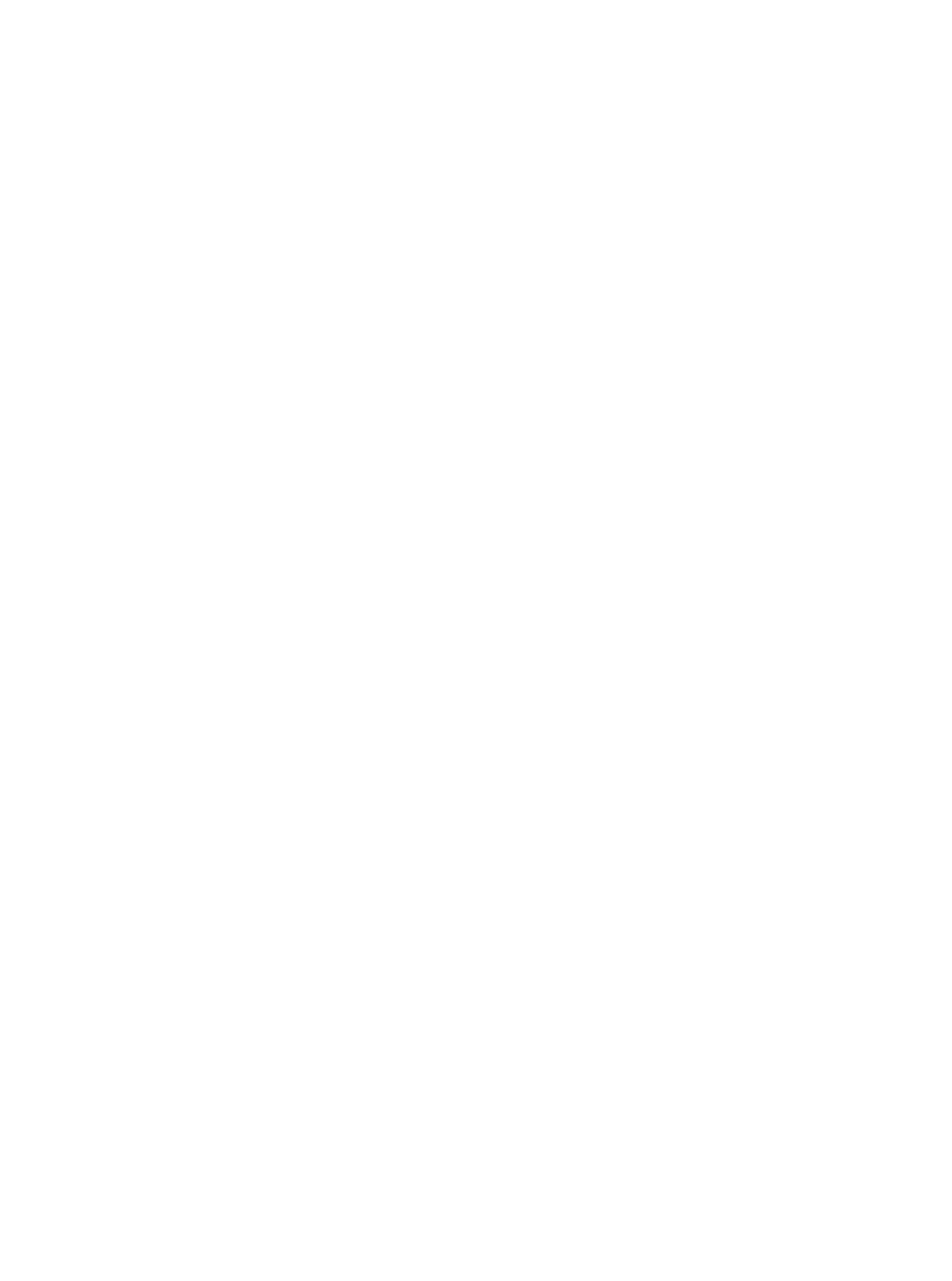Please identify the bounding box coordinates of the element that needs to be clicked to execute the following command: "Read the previous post". Provide the bounding box using four float numbers between 0 and 1, formatted as [left, top, right, bottom].

[0.055, 0.367, 0.386, 0.443]